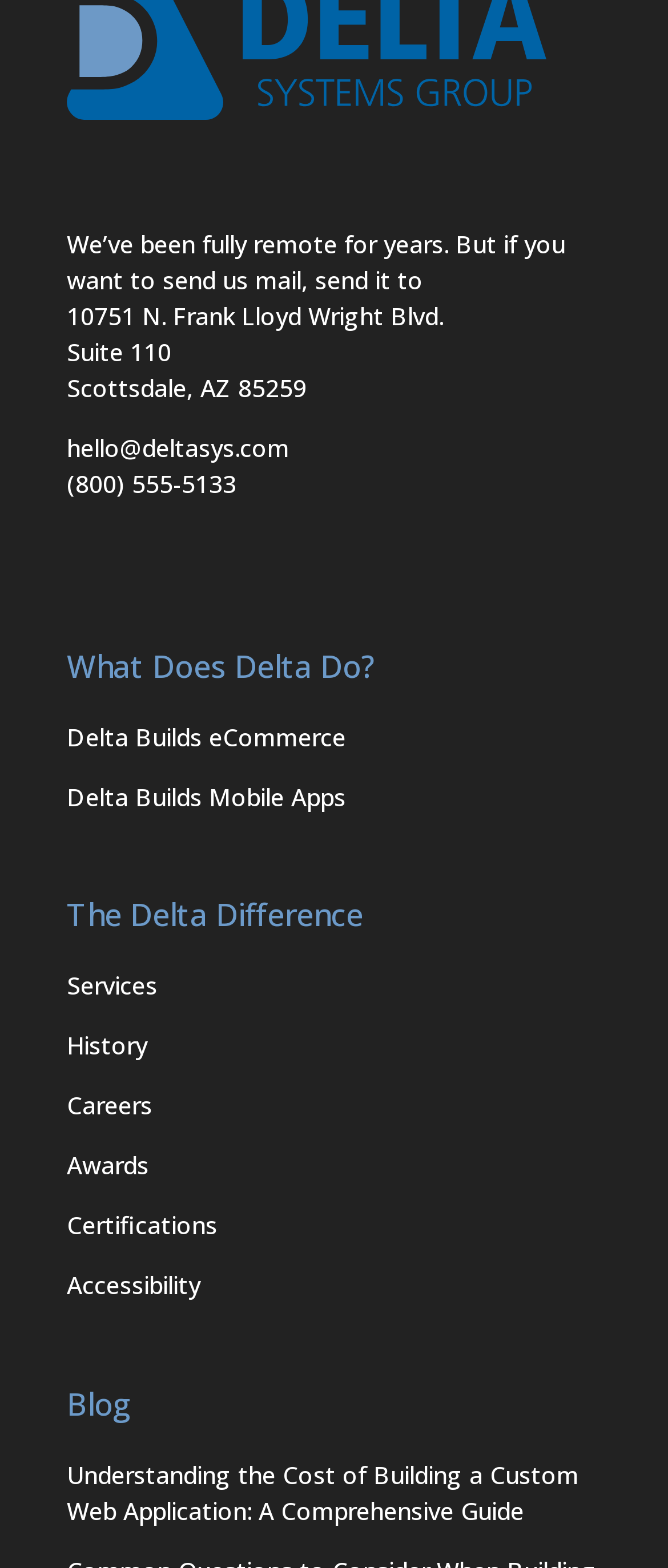Using the description: "alt="Facebook icon"", determine the UI element's bounding box coordinates. Ensure the coordinates are in the format of four float numbers between 0 and 1, i.e., [left, top, right, bottom].

[0.1, 0.353, 0.182, 0.374]